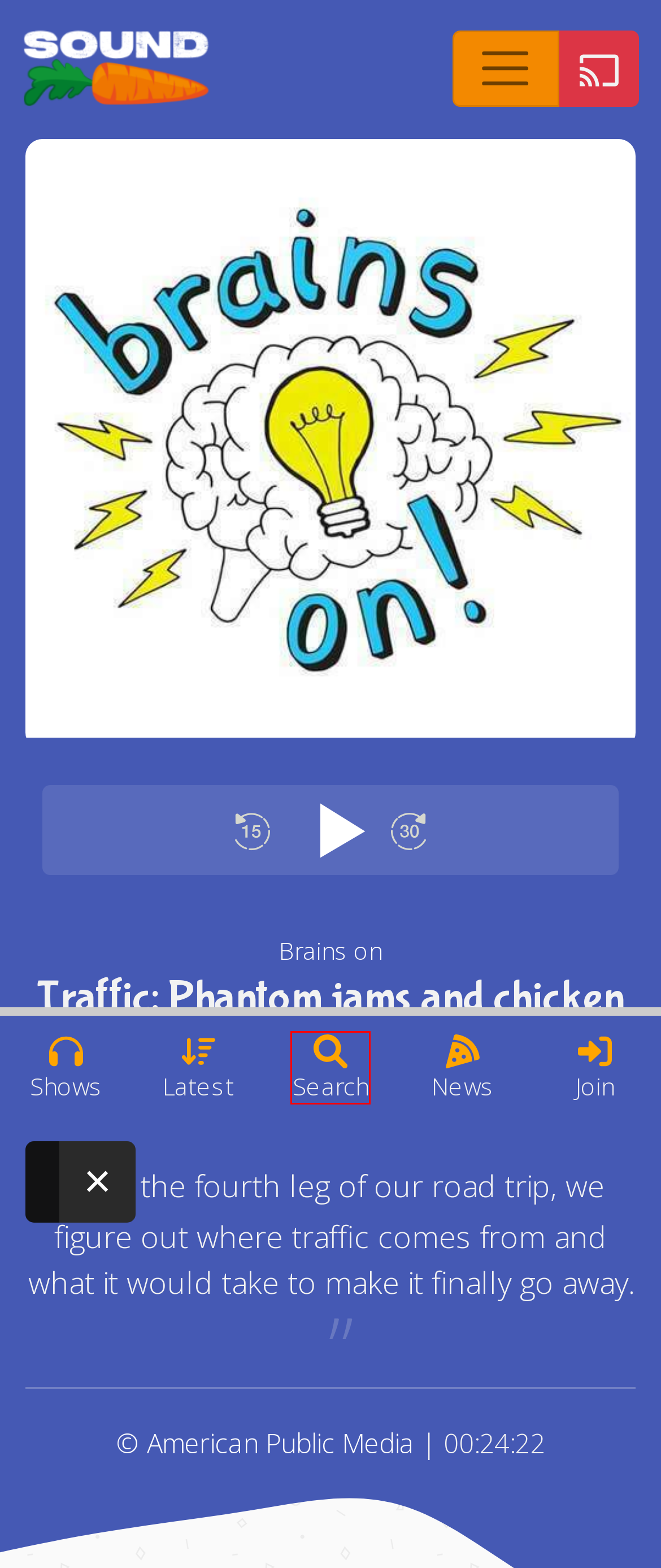Given a screenshot of a webpage with a red bounding box highlighting a UI element, determine which webpage description best matches the new webpage that appears after clicking the highlighted element. Here are the candidates:
A. Good enough > Perfect
B. Latest | Sound Carrot
C. News | Sound Carrot
D. Search | Sound Carrot
E. Children's podcasts | Sound Carrot
F. S6E1 - Troy: The Wedding, The Apple, and The Shepherd from Greeking Out | Children's Podcast
G. Brains On | Brains On
H. Brains On: Behind the scenes from Brains on | Children's Podcast

D